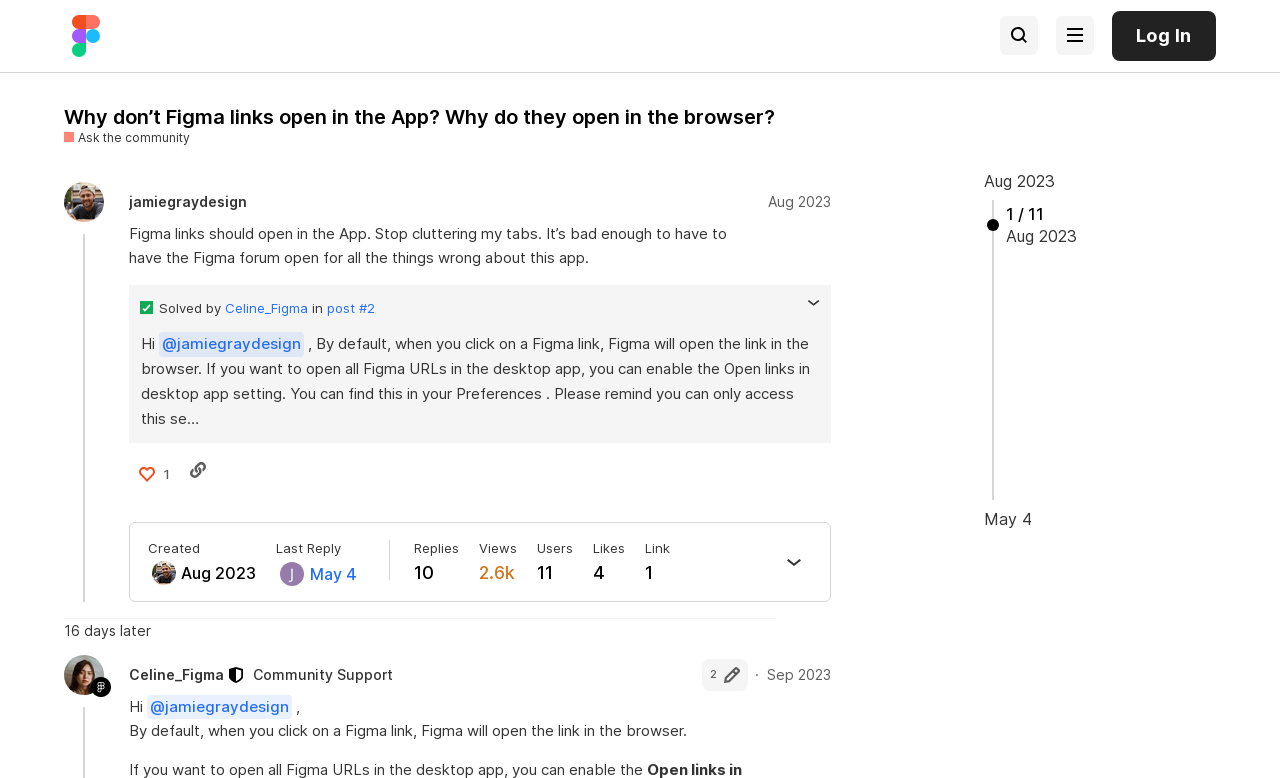Determine the bounding box coordinates for the area that should be clicked to carry out the following instruction: "Log in to the Figma community forum".

[0.869, 0.014, 0.95, 0.078]